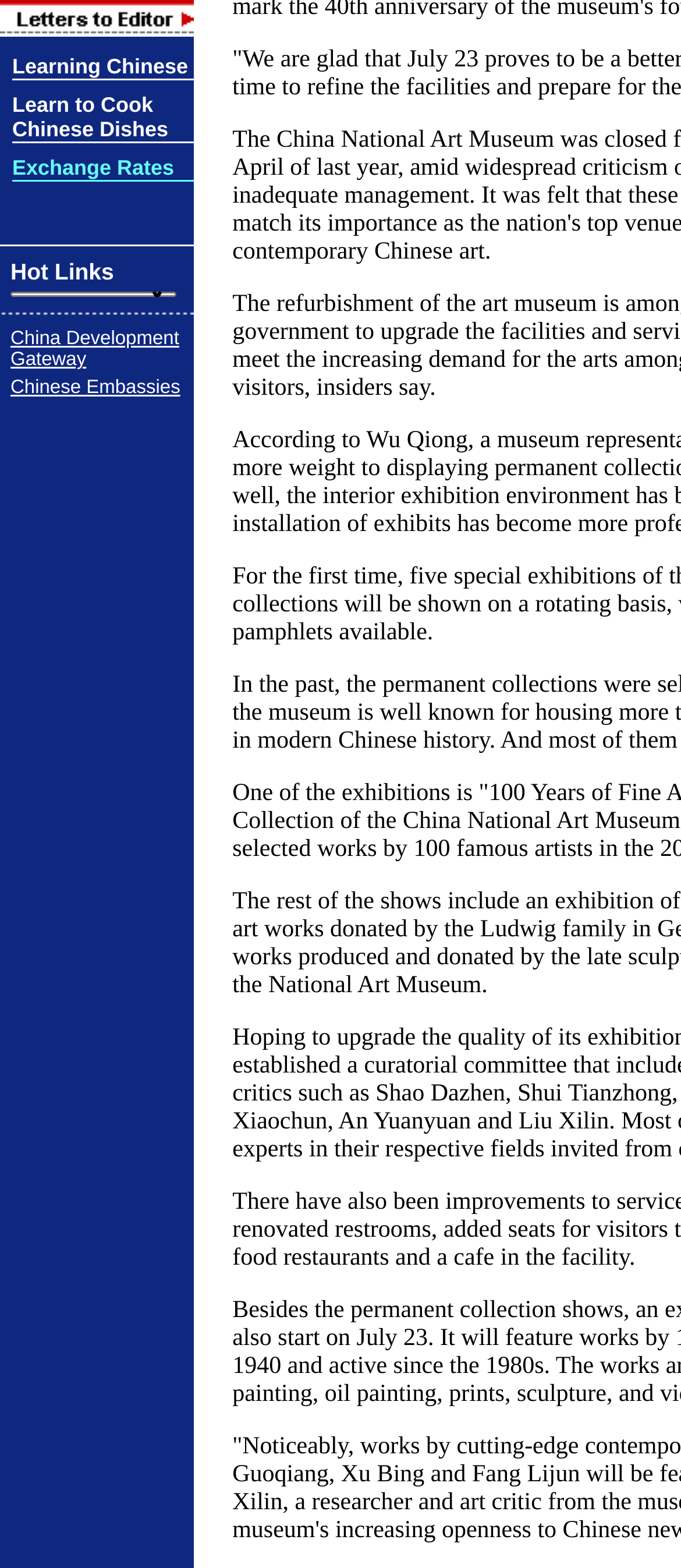Using the description: "Learn to Cook Chinese Dishes", identify the bounding box of the corresponding UI element in the screenshot.

[0.018, 0.062, 0.247, 0.09]